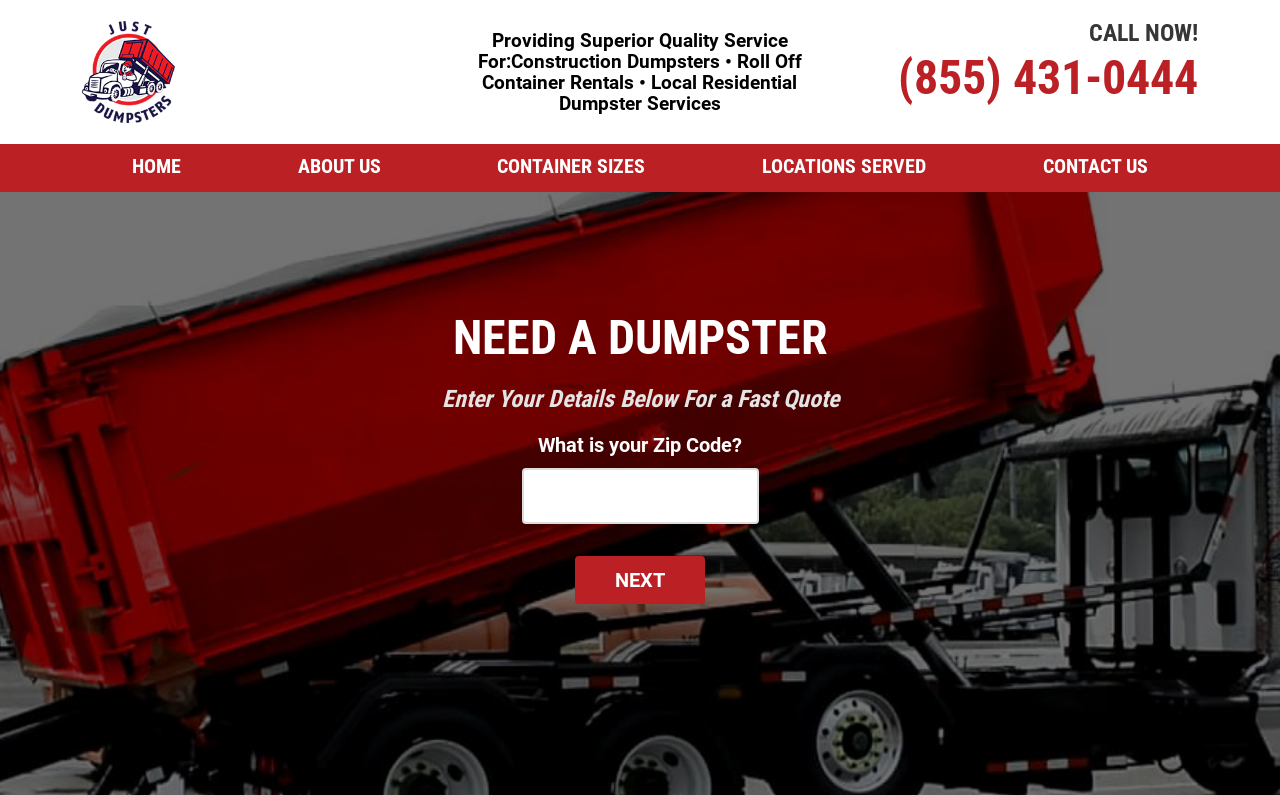Provide the bounding box coordinates of the UI element this sentence describes: "Locations Served".

[0.576, 0.181, 0.743, 0.243]